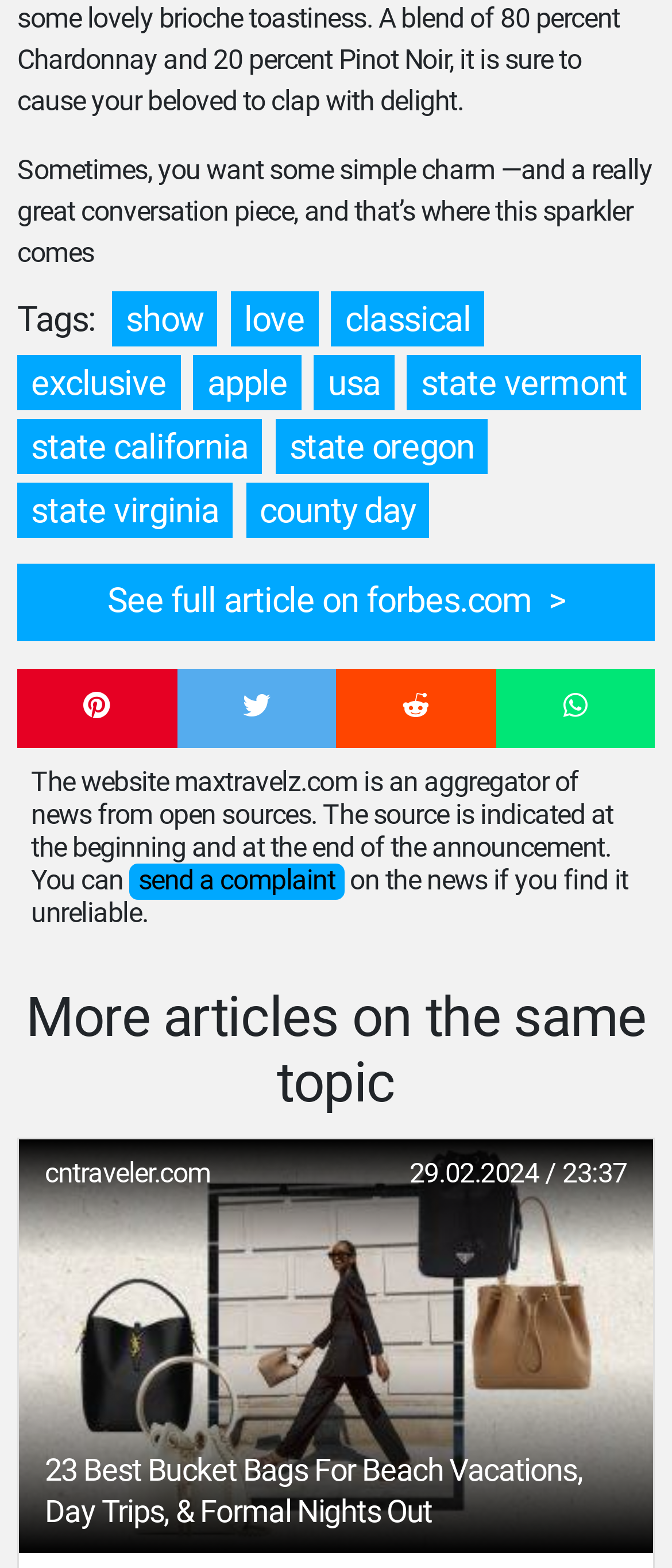Using the provided description: "See full article on forbes.com", find the bounding box coordinates of the corresponding UI element. The output should be four float numbers between 0 and 1, in the format [left, top, right, bottom].

[0.026, 0.36, 0.974, 0.409]